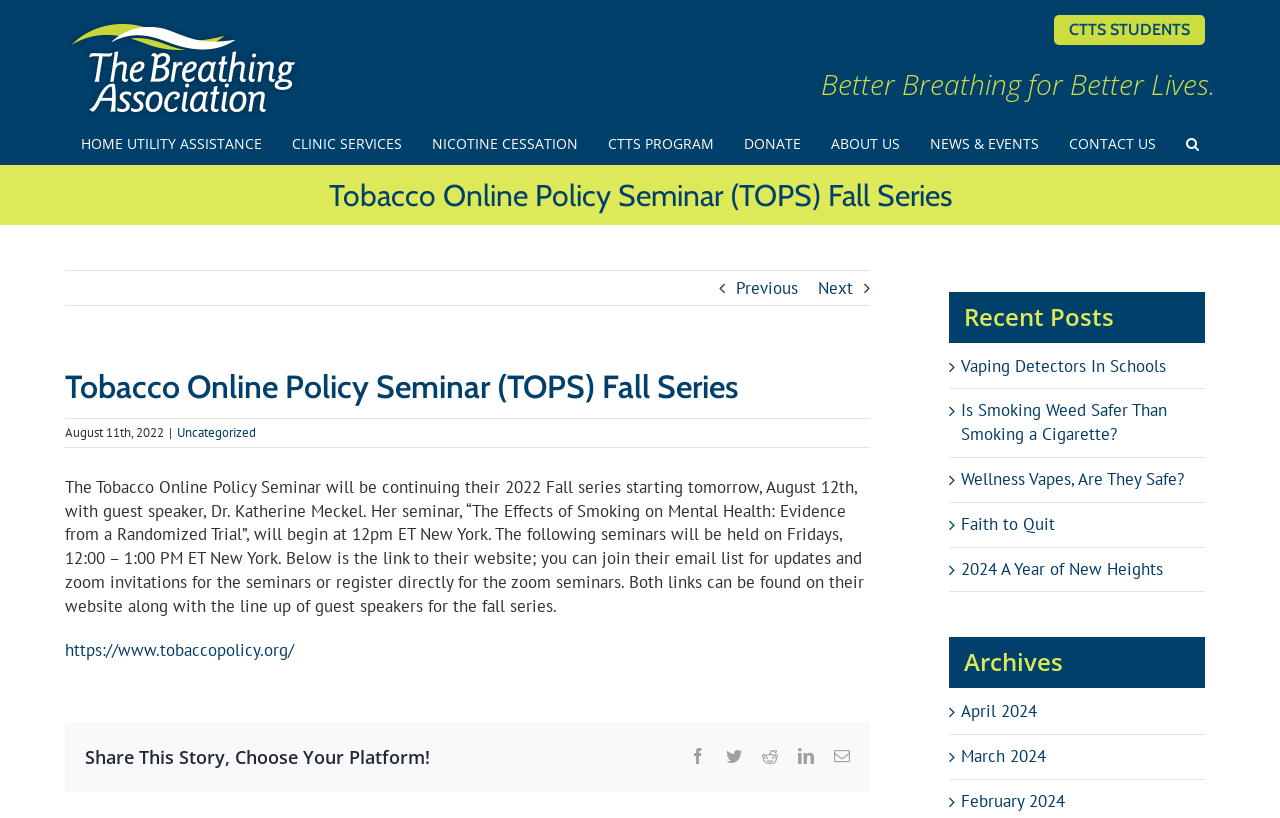Based on the image, provide a detailed response to the question:
What is the topic of Dr. Katherine Meckel's seminar?

I found the answer by reading the article text which mentions that Dr. Katherine Meckel's seminar is about 'The Effects of Smoking on Mental Health: Evidence from a Randomized Trial'.